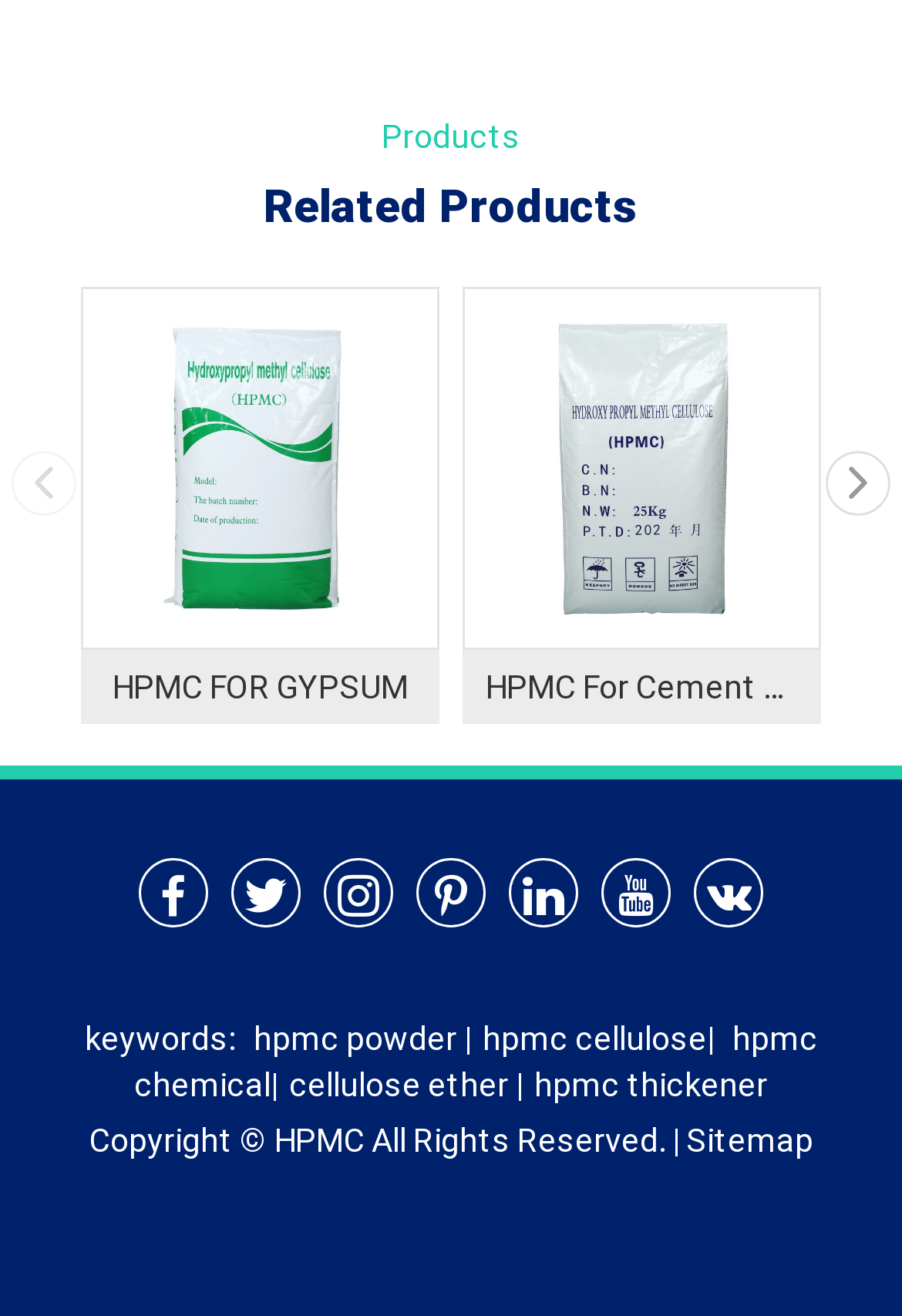How many navigation buttons are present?
Examine the screenshot and reply with a single word or phrase.

2